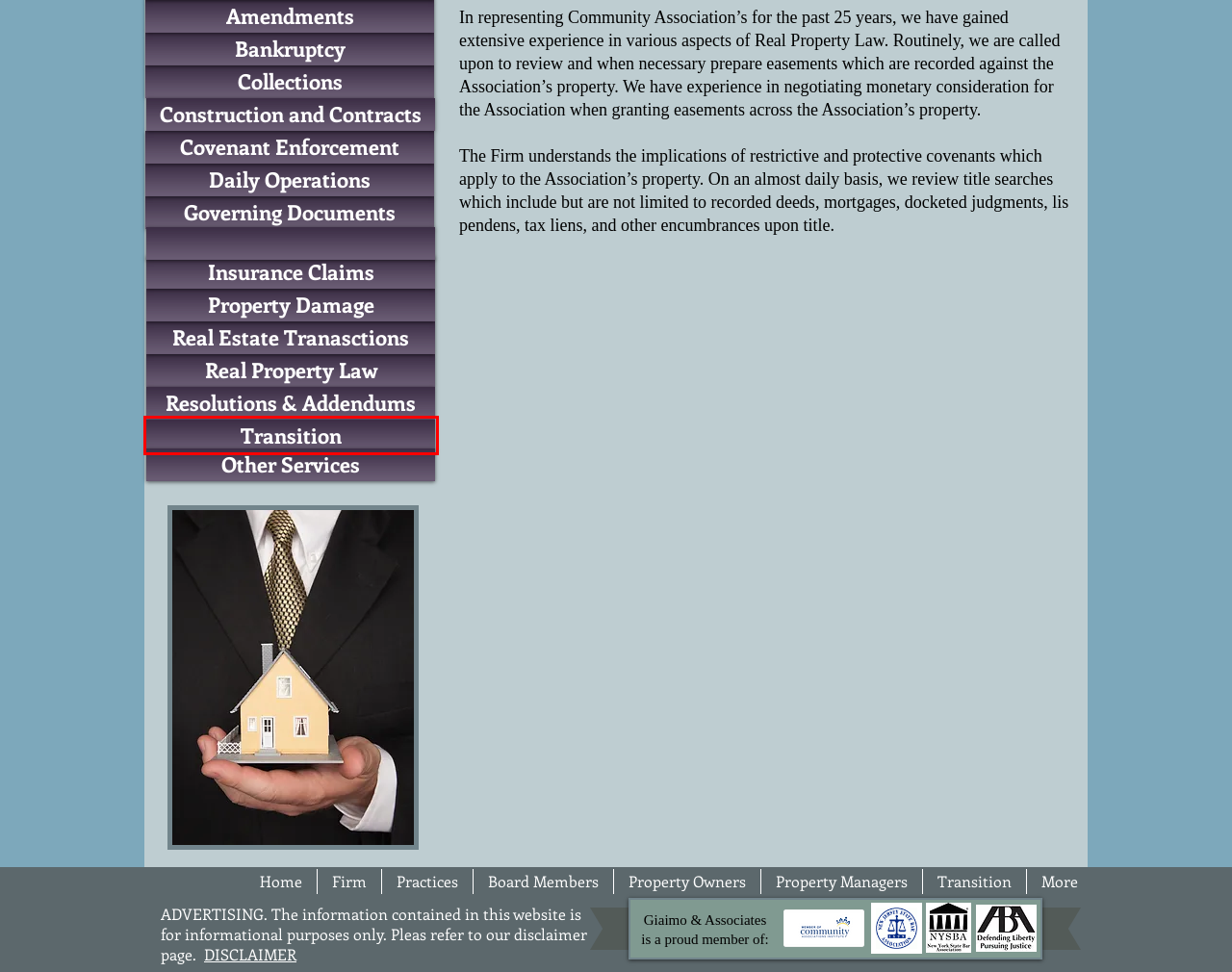Observe the screenshot of a webpage with a red bounding box highlighting an element. Choose the webpage description that accurately reflects the new page after the element within the bounding box is clicked. Here are the candidates:
A. Transition | nj-condo-lawyers
B. Daily Operations | nj-condo-lawyers
C. Covenant Enforcement | nj-condo-lawyers
D. Property Damage | nj-condo-lawyers
E. Construction and Contracts | nj-condo-lawyers
F. Governing Documents | nj-condo-lawyers
G. Resolutions & Addendums | nj-condo-lawyers
H. Collections | nj-condo-lawyers

A